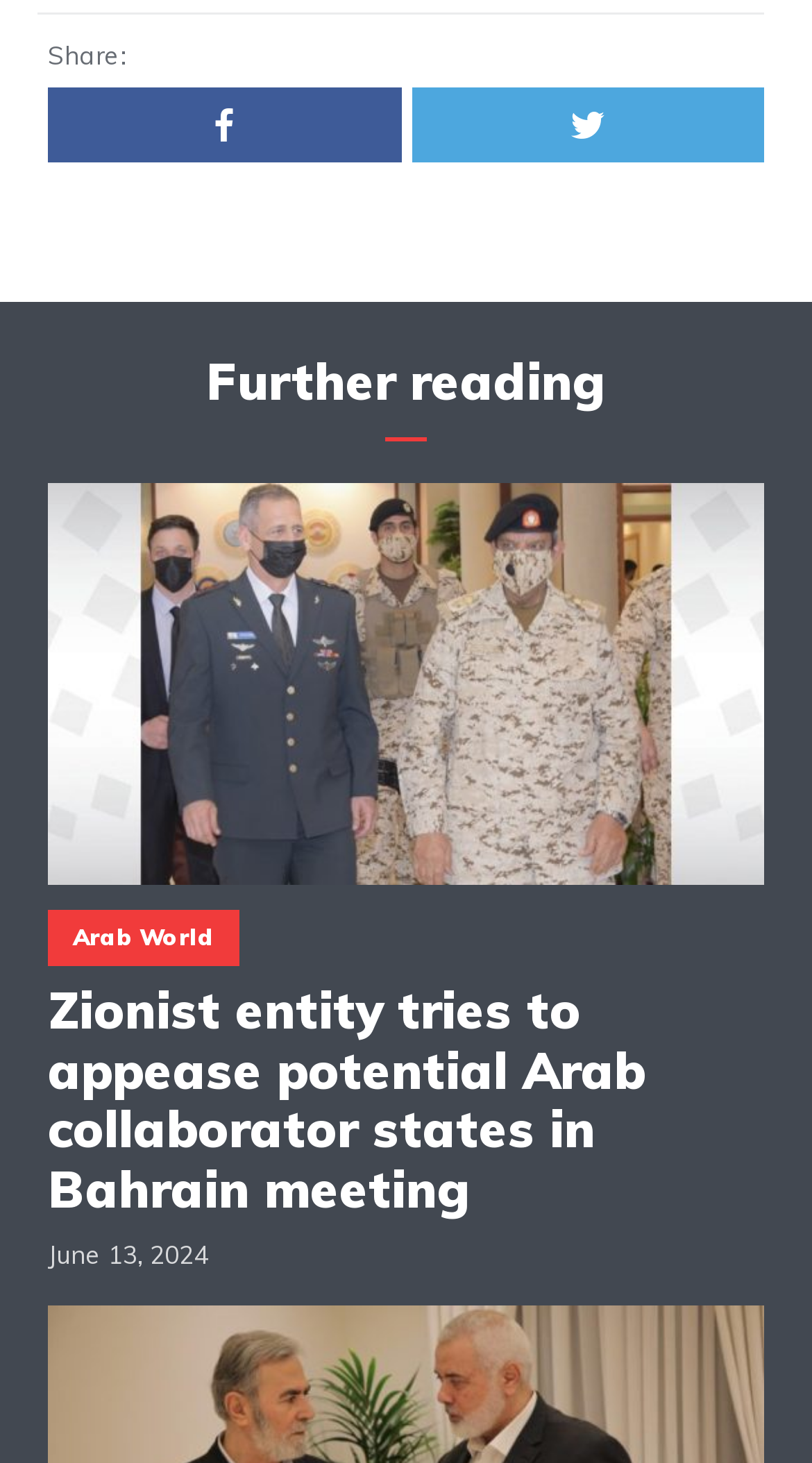Identify the bounding box for the element characterized by the following description: "Twitter".

[0.506, 0.06, 0.941, 0.111]